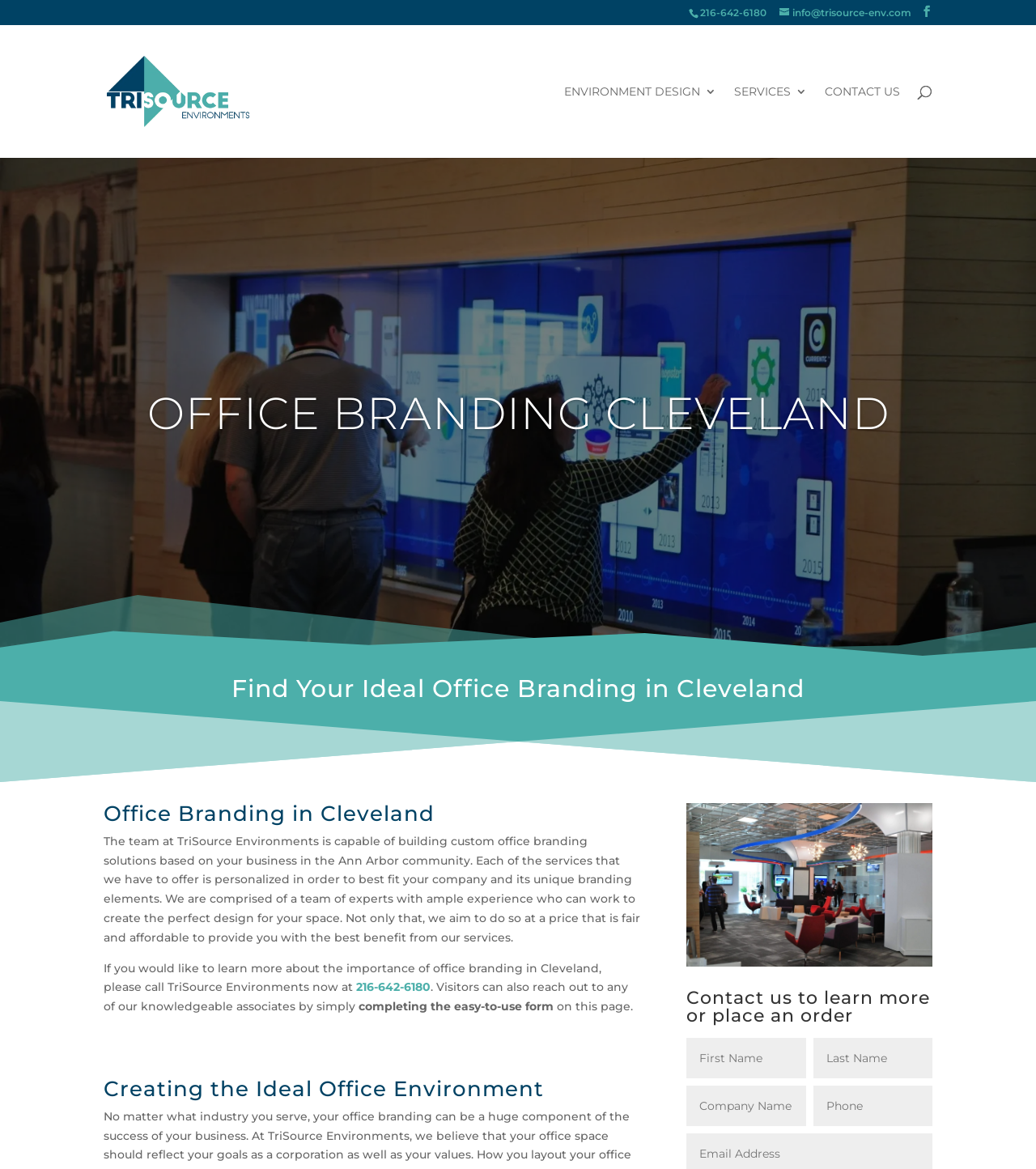Can you pinpoint the bounding box coordinates for the clickable element required for this instruction: "Learn more about environment design"? The coordinates should be four float numbers between 0 and 1, i.e., [left, top, right, bottom].

[0.545, 0.073, 0.691, 0.135]